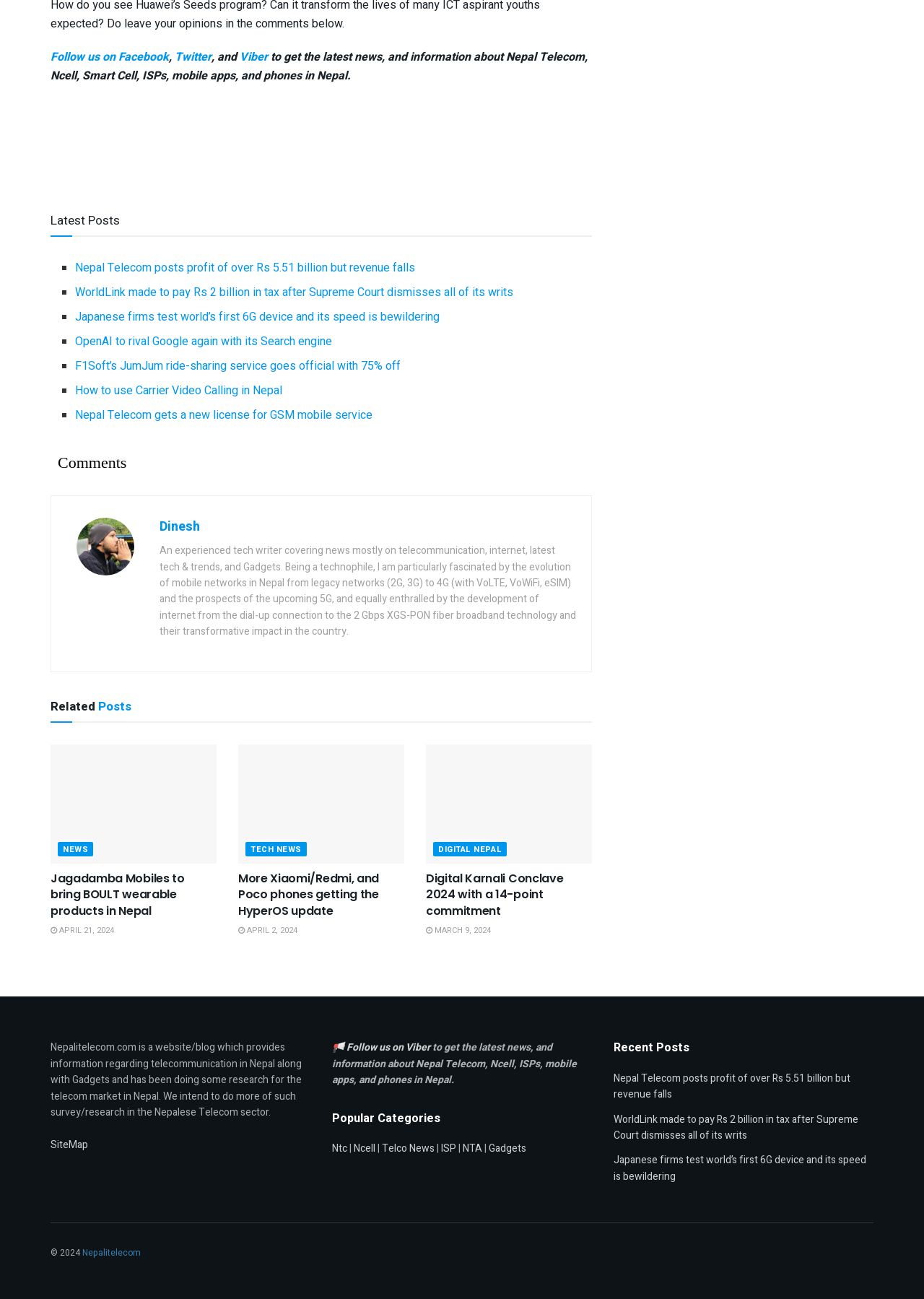Determine the bounding box coordinates of the element that should be clicked to execute the following command: "Check the comments".

[0.062, 0.349, 0.137, 0.363]